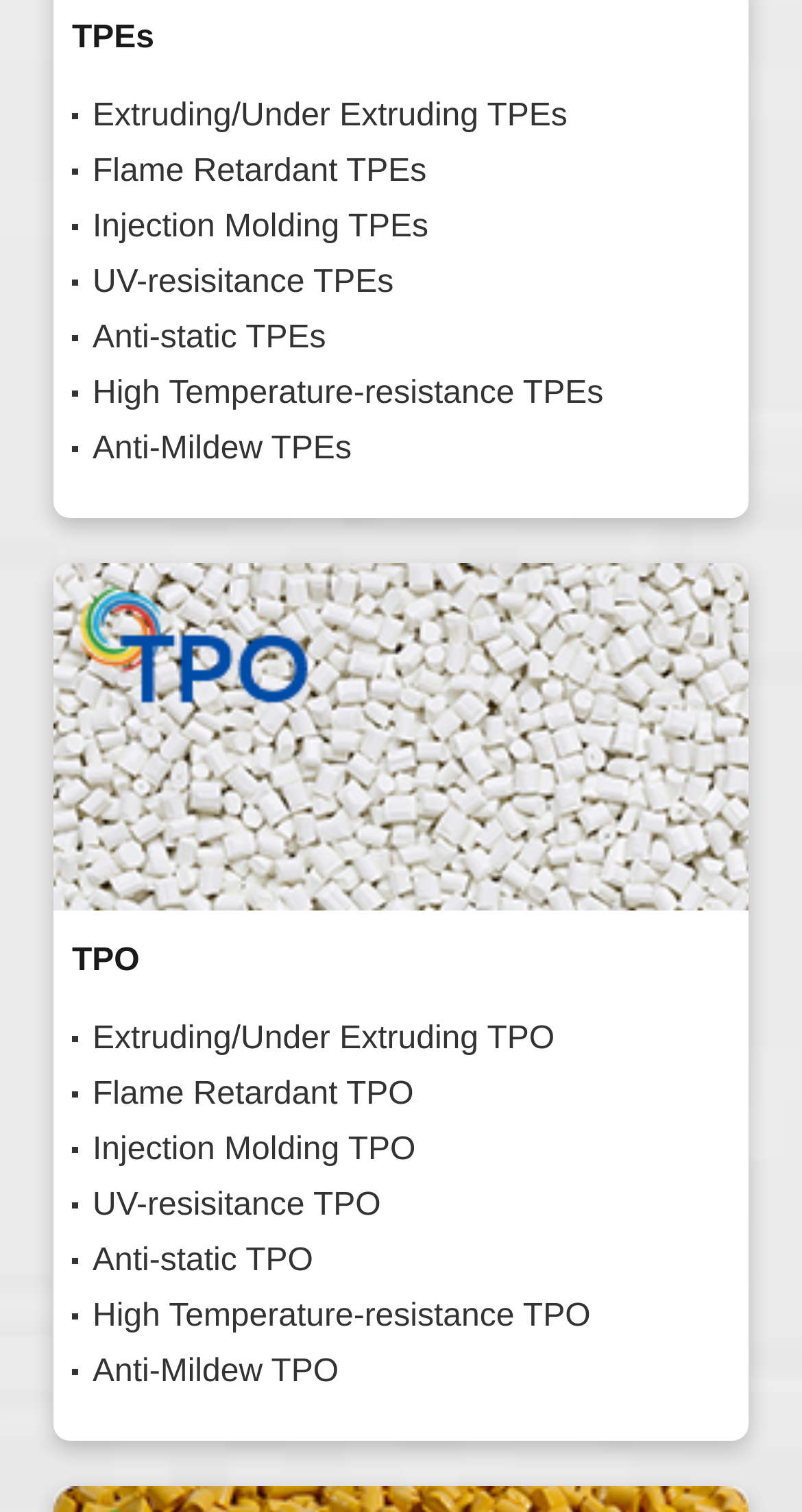Is there an image on the page?
Answer with a single word or phrase by referring to the visual content.

Yes